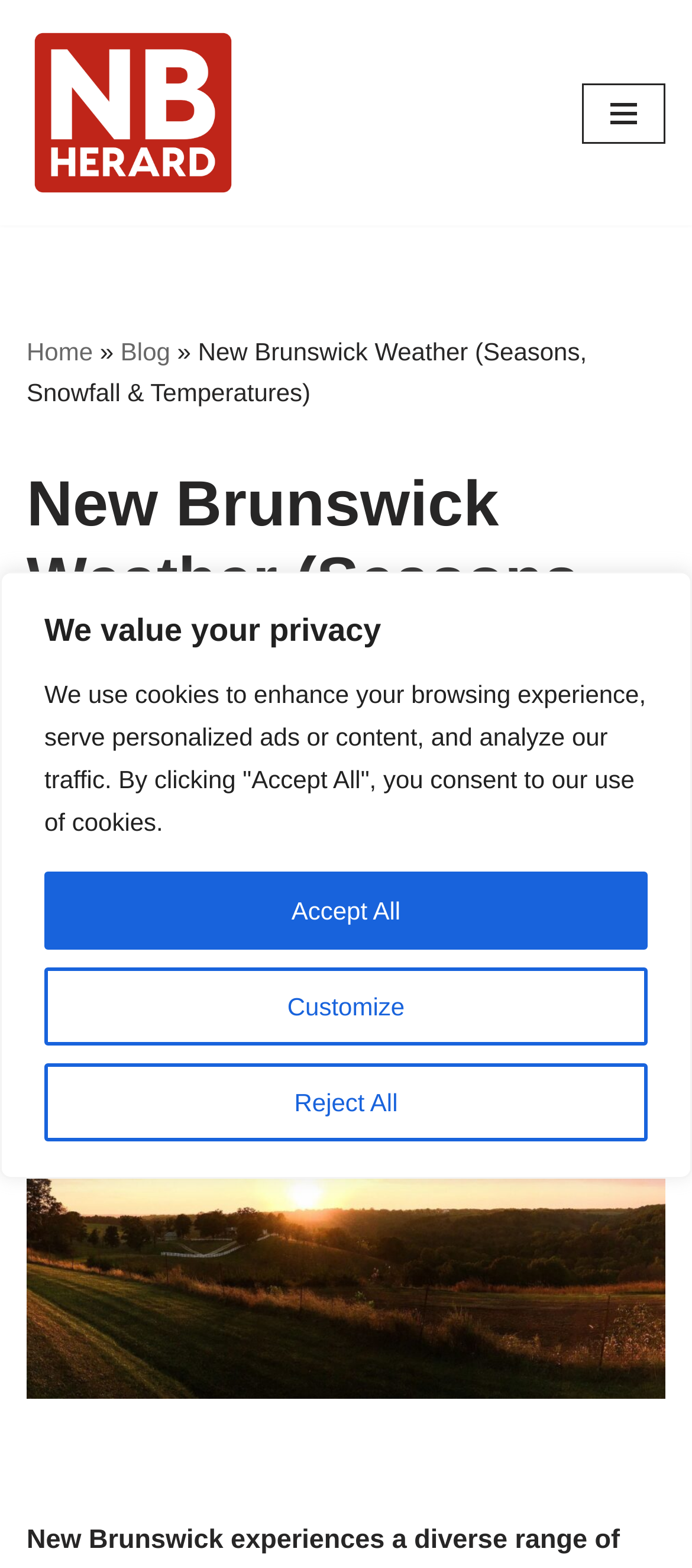Locate the bounding box coordinates of the clickable area to execute the instruction: "Go to the home page". Provide the coordinates as four float numbers between 0 and 1, represented as [left, top, right, bottom].

[0.038, 0.215, 0.134, 0.233]